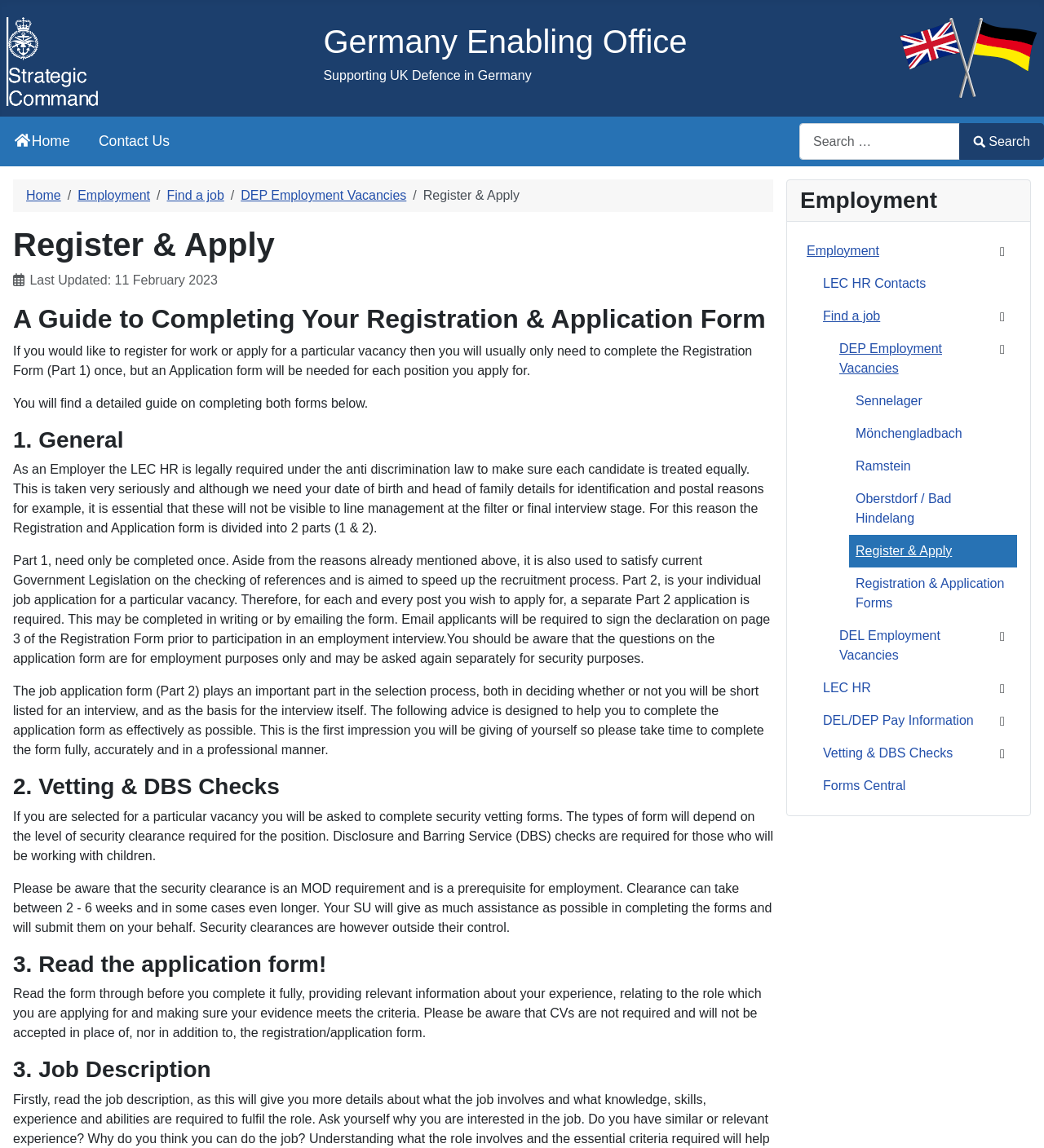Please specify the bounding box coordinates of the region to click in order to perform the following instruction: "Register and apply for a job".

[0.405, 0.164, 0.498, 0.176]